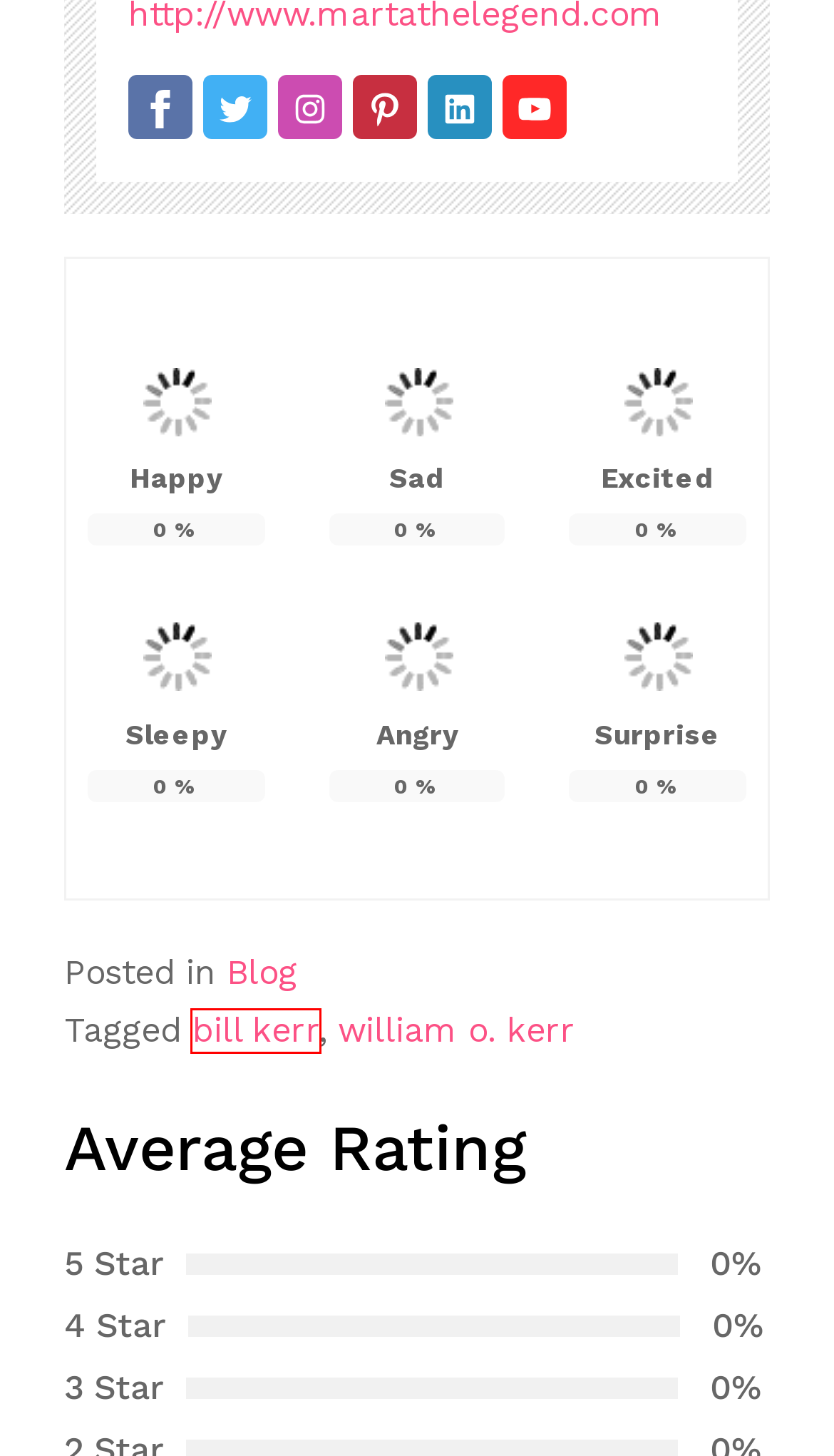Given a webpage screenshot with a UI element marked by a red bounding box, choose the description that best corresponds to the new webpage that will appear after clicking the element. The candidates are:
A. Designer Marta latest projects and thoughts
B. Blog Archives - Designer Marta signer Marta
C. william o. kerr Archives - Designer Marta Designer Marta
D. Answer Box - Tutorials - Reviews - Technology - Tips - Fitness
E. Designer Marta - latest project updates - Designer Marta Designer Marta
F. Studio to Workshop - Designer Marta Designer Marta
G. Journal Blog – Responsive and Journalistic WordPress Theme
H. bill kerr Archives - Designer Marta

H